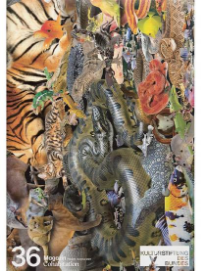Use a single word or phrase to answer the question:
What style does the cover design combine?

Realism and artistic flair